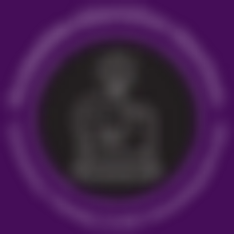Give an elaborate caption for the image.

This image features the logo of Accessible Education Solutions, which specializes in evaluations, therapy, and AAC (Augmentative and Alternative Communication) consulting services. The design is set against a vibrant purple background, highlighting a central figure that represents professional guidance in educational and therapy settings. The circular emblem emphasizes the organization's commitment to accessible education, capturing the essence of support and empowerment for individuals seeking these essential services.